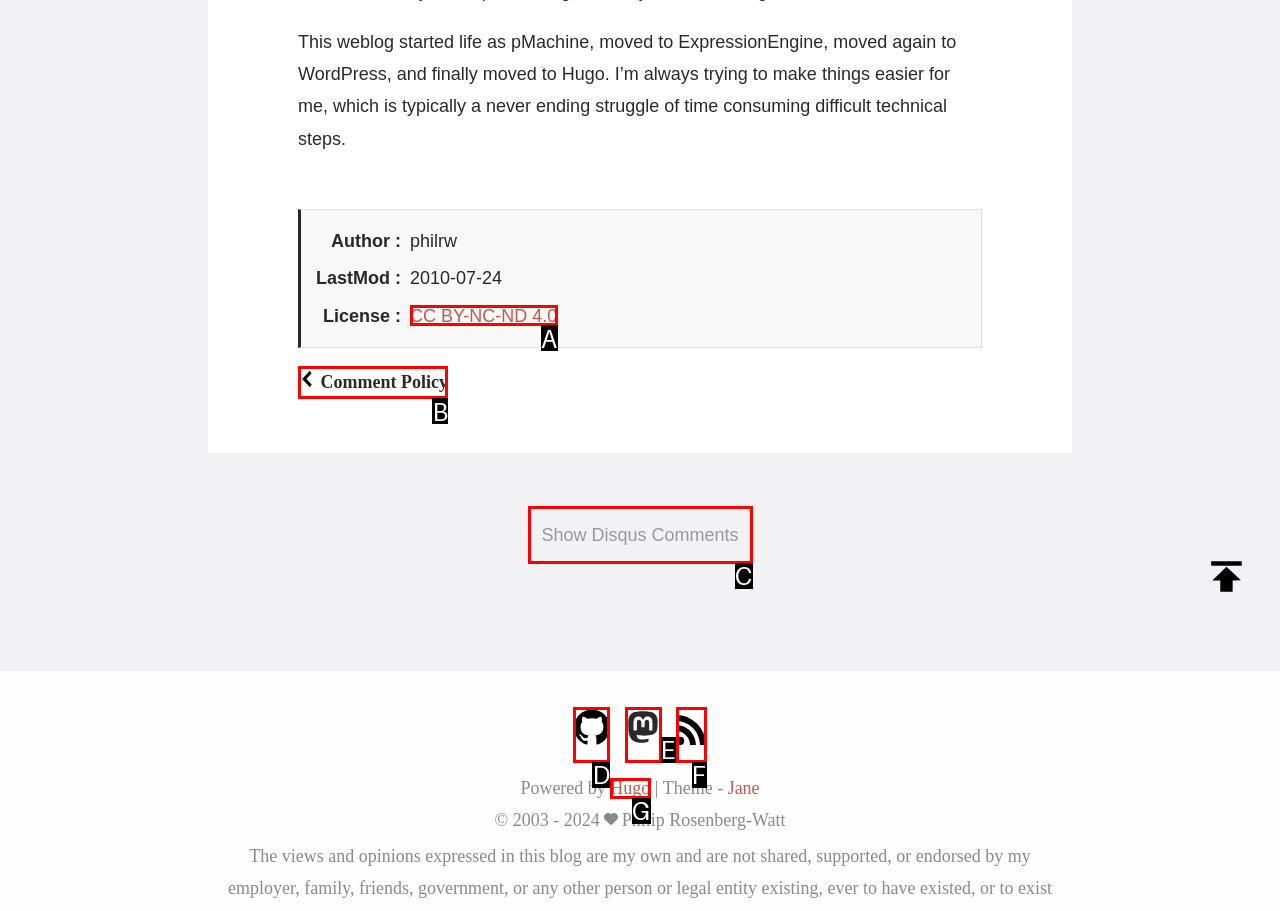Find the option that matches this description: CC BY-NC-ND 4.0
Provide the corresponding letter directly.

A